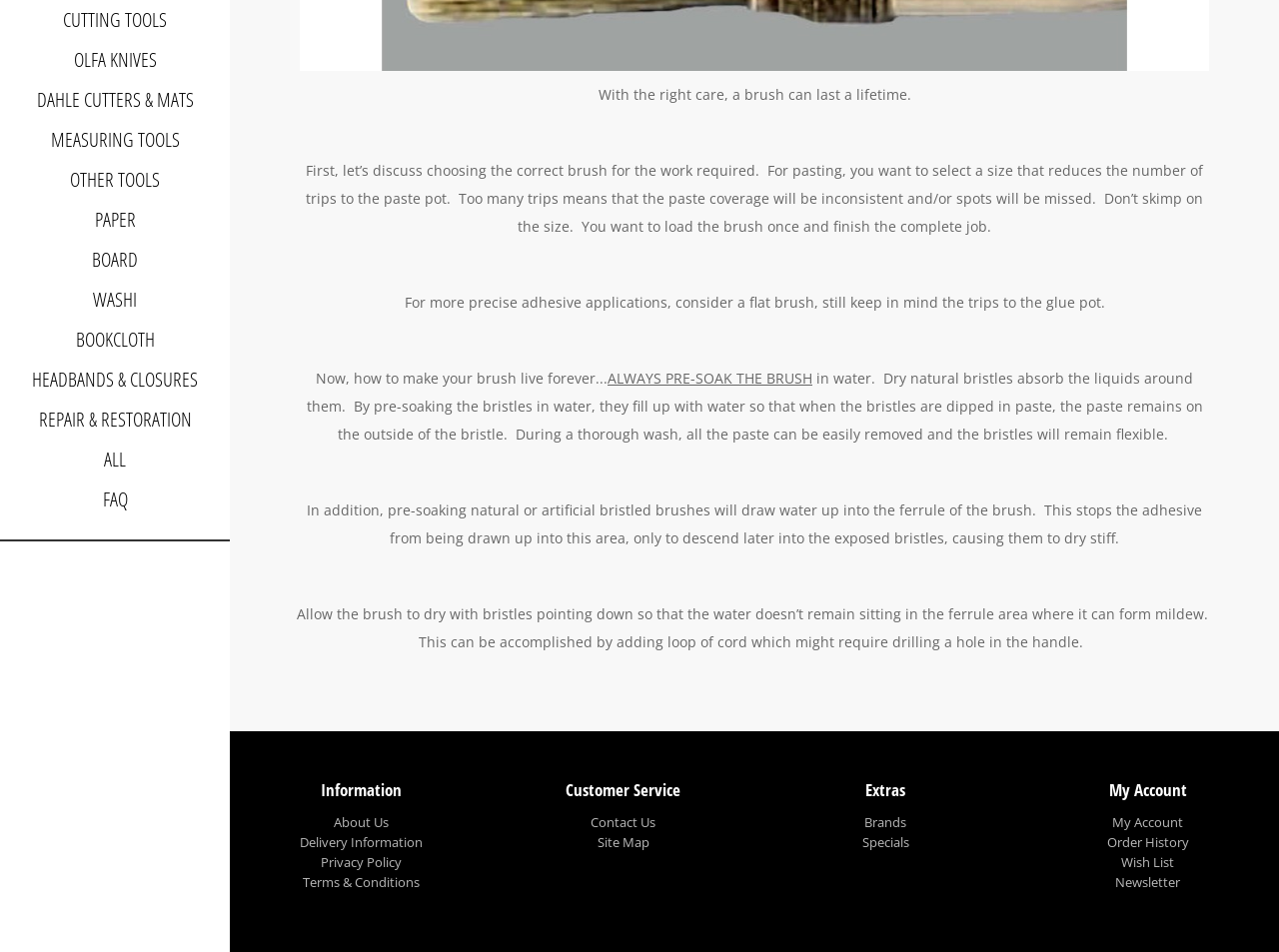Find the coordinates for the bounding box of the element with this description: "WASHI".

[0.0, 0.294, 0.18, 0.336]